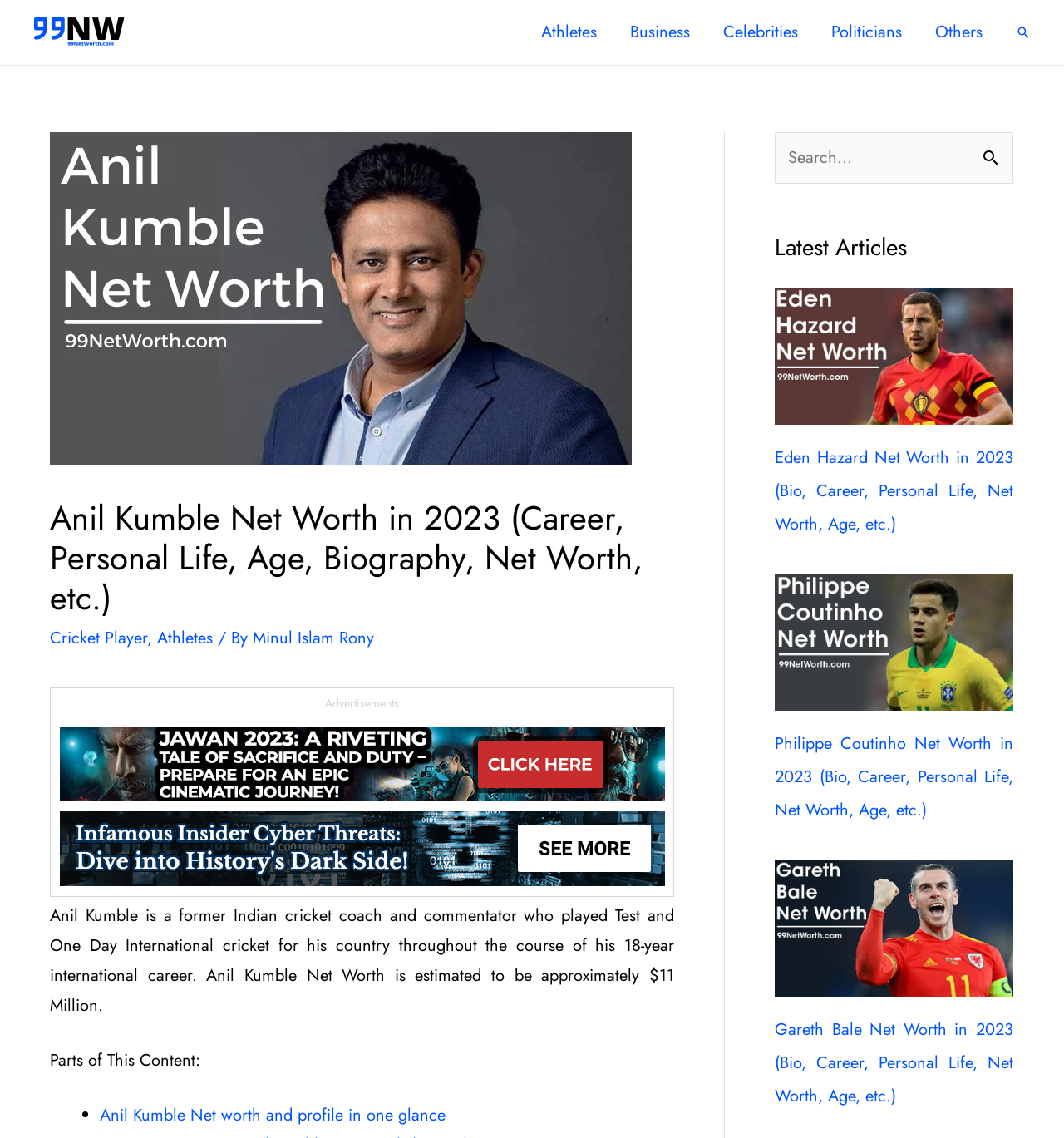Please identify the bounding box coordinates of the region to click in order to complete the task: "Browse other athletes' net worth". The coordinates must be four float numbers between 0 and 1, specified as [left, top, right, bottom].

[0.493, 0.01, 0.577, 0.047]